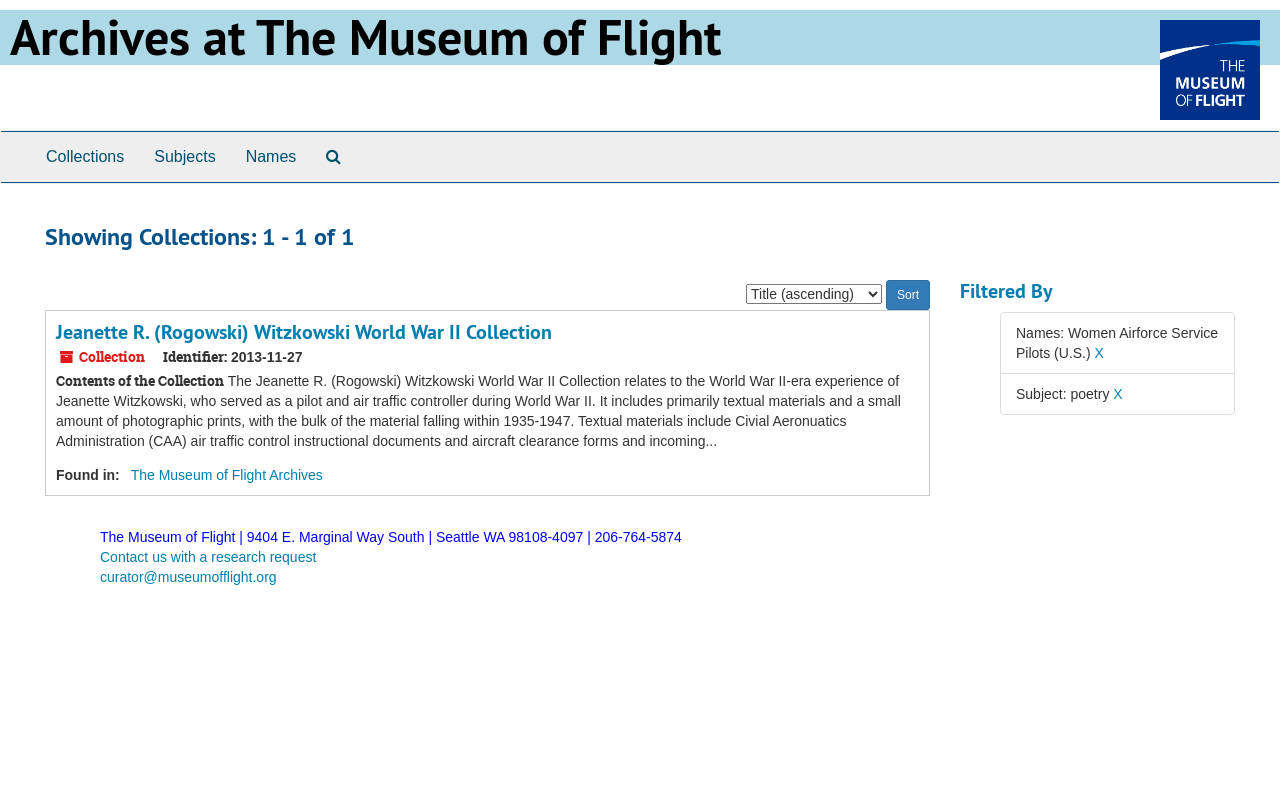Find the bounding box coordinates for the element that must be clicked to complete the instruction: "Select an option from the 'Sort by:' dropdown". The coordinates should be four float numbers between 0 and 1, indicated as [left, top, right, bottom].

[0.583, 0.359, 0.689, 0.384]